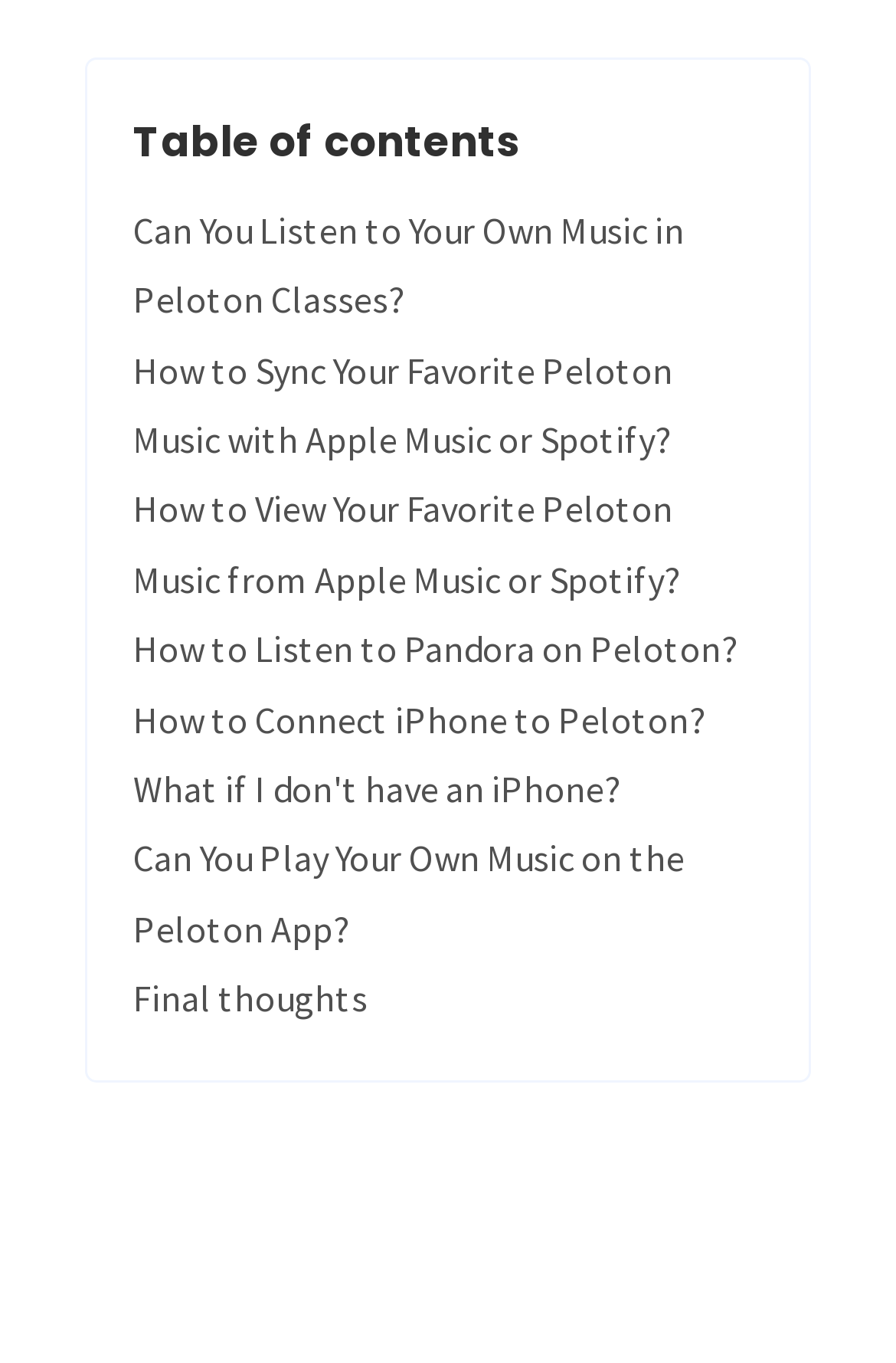Pinpoint the bounding box coordinates of the element you need to click to execute the following instruction: "Read about listening to Pandora on Peloton". The bounding box should be represented by four float numbers between 0 and 1, in the format [left, top, right, bottom].

[0.149, 0.459, 0.823, 0.493]